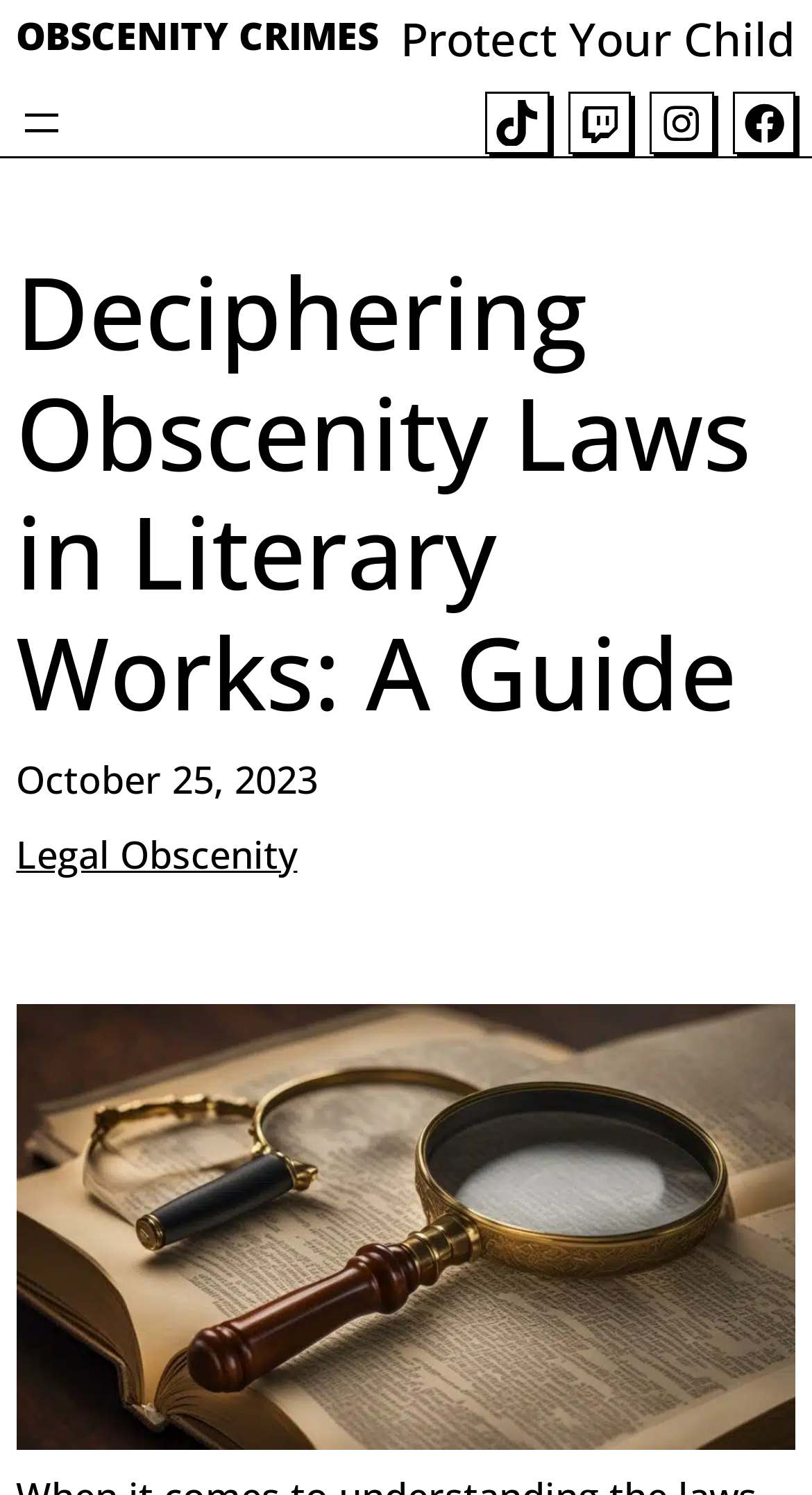What is the topic of the guide?
Observe the image and answer the question with a one-word or short phrase response.

Obscenity Laws in Literary Works